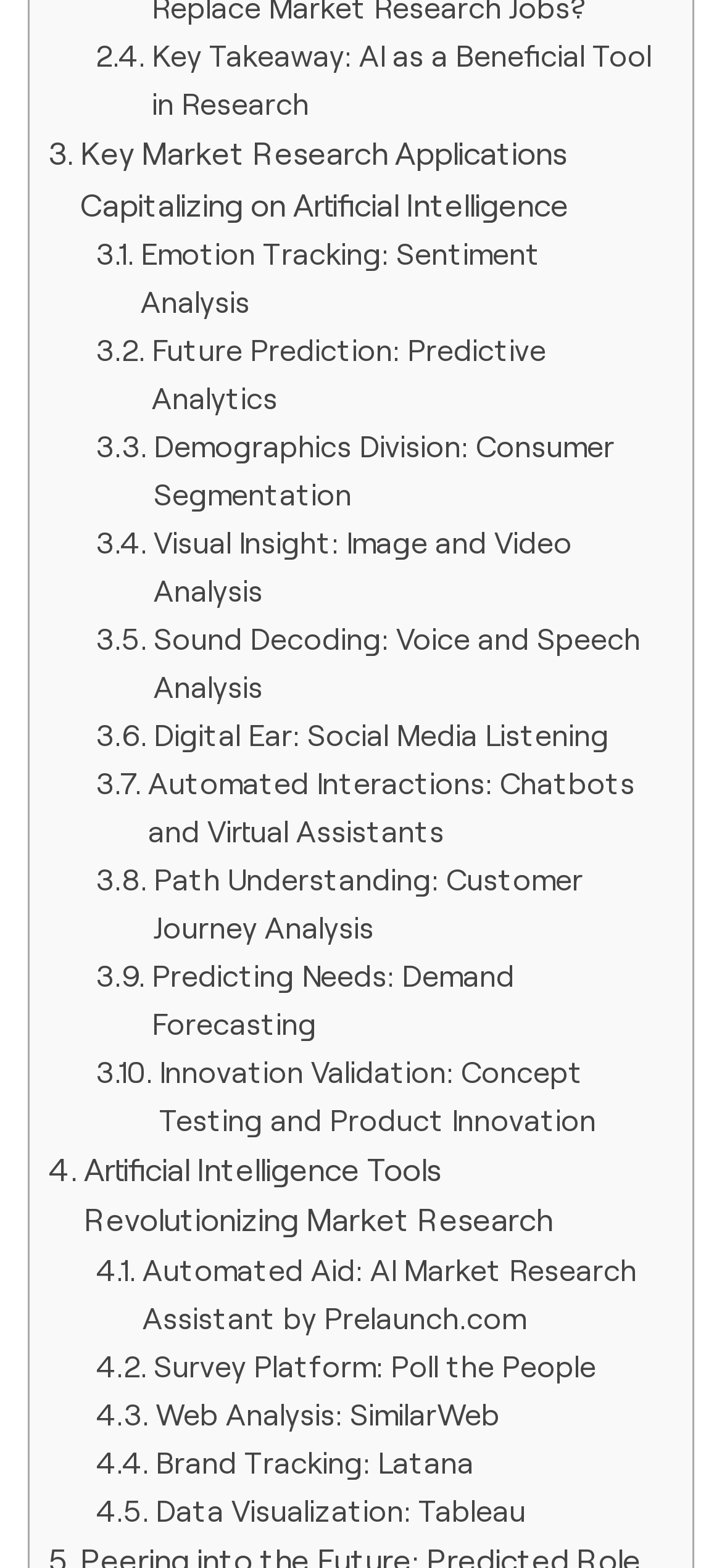Please locate the bounding box coordinates of the element's region that needs to be clicked to follow the instruction: "Check out the survey platform poll the people". The bounding box coordinates should be provided as four float numbers between 0 and 1, i.e., [left, top, right, bottom].

[0.132, 0.856, 0.825, 0.886]